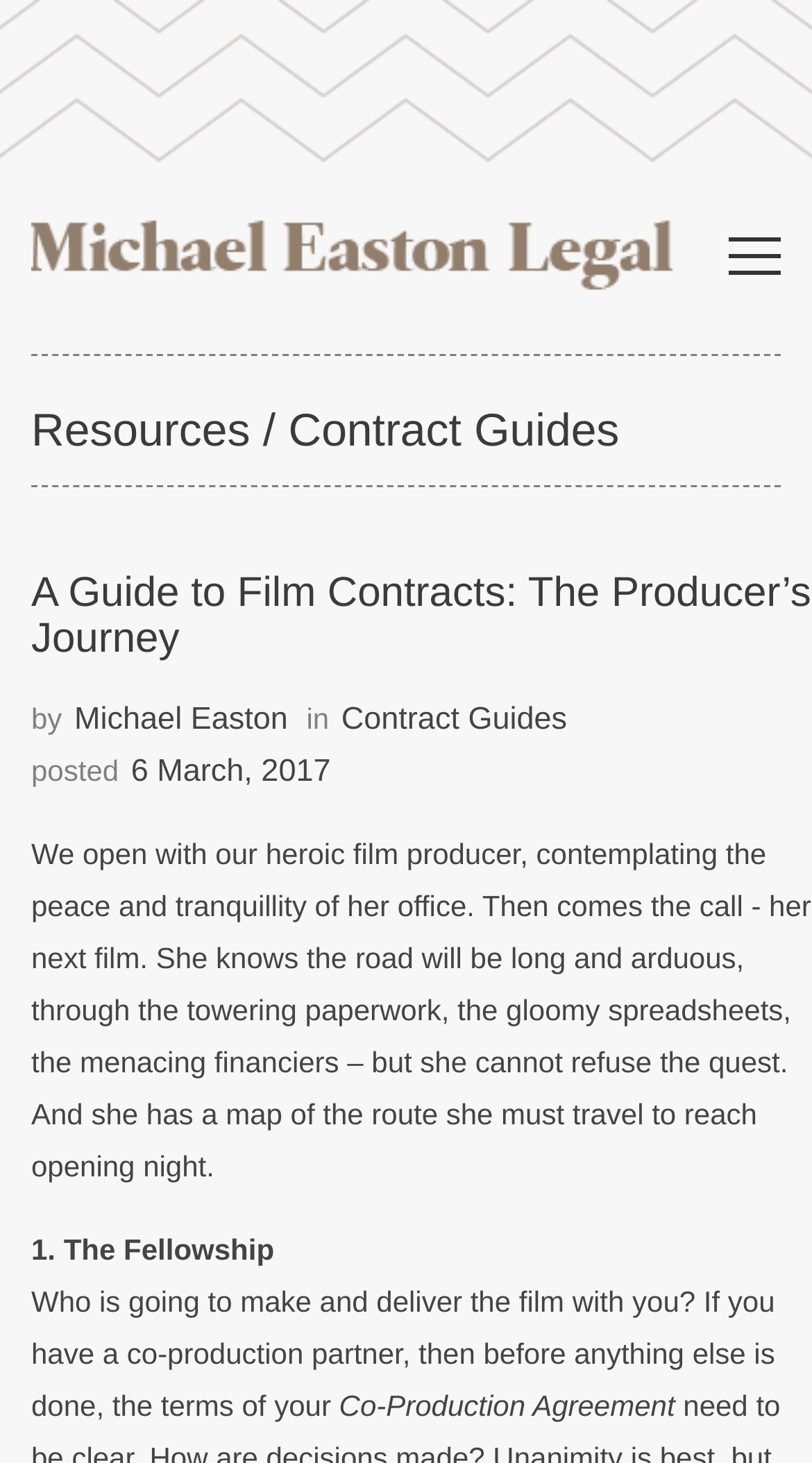Provide a one-word or brief phrase answer to the question:
What is the date of the article?

6 March, 2017